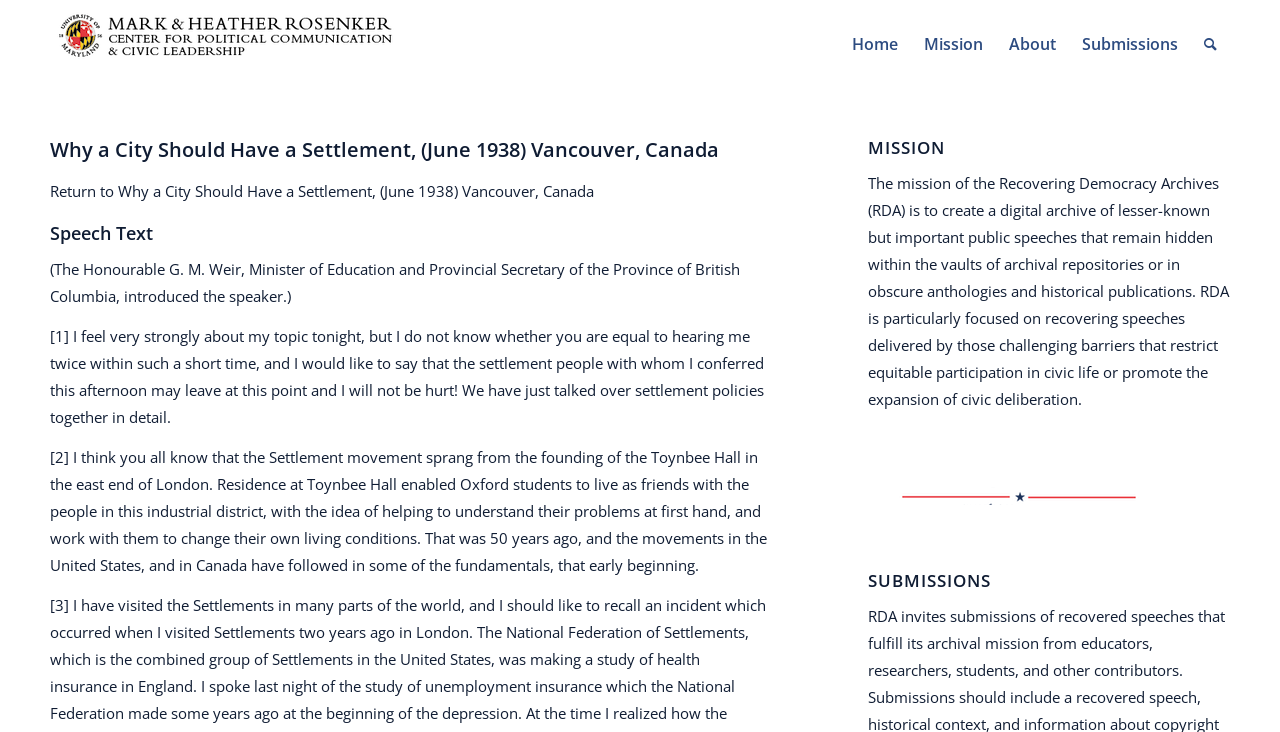What is the mission of RDA?
Answer the question with as much detail as you can, using the image as a reference.

The mission of RDA can be found in the 'MISSION' section of the webpage, where it states that the mission is to create a digital archive of lesser-known but important public speeches that remain hidden within the vaults of archival repositories or in obscure anthologies and historical publications.